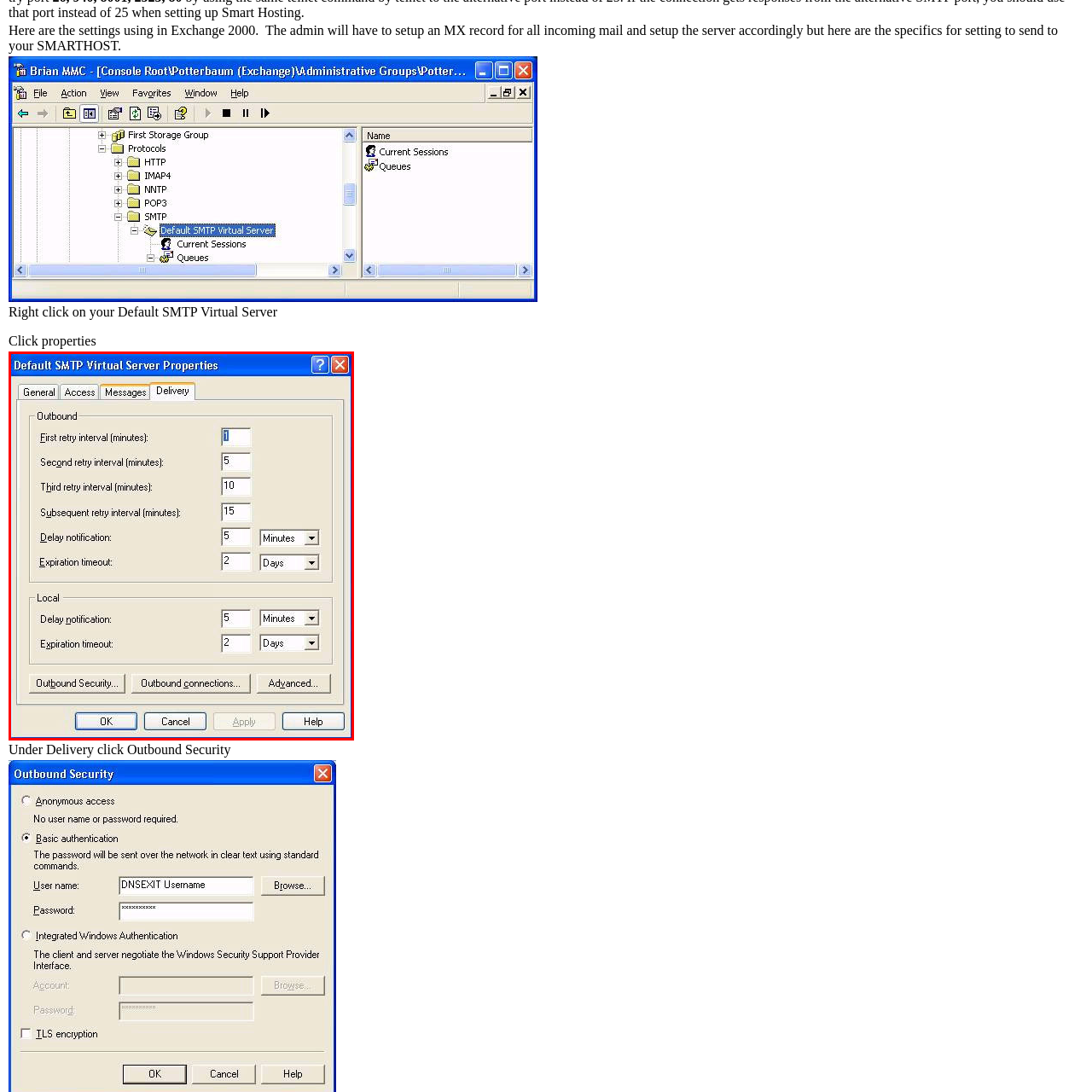Give an in-depth description of the image highlighted with the red boundary.

The image displays the "Default SMTP Virtual Server Properties" dialog box, which is part of the configuration settings for an email server. This interface is focused on managing outbound and local settings for SMTP (Simple Mail Transfer Protocol). 

In the "Outbound" section, various parameters are outlined for managing retry intervals for message delivery. These settings include:

- **First retry interval**: Set to 1 minute
- **Second retry interval**: 5 minutes
- **Third retry interval**: 10 minutes
- **Subsequent retry interval**: 15 minutes
- **Delay notification**: The time is represented in minutes, indicating when the sender will receive a notification about delivery issues.
- **Expiration timeout**: This parameter, shown in days, signifies how long the server will attempt to deliver the email before considering it undeliverable.

The "Local" section mirrors some of these settings, allowing user customization for local notifications:

- **Delay notification**: Also set to 5 minutes
- **Expiration timeout**: Echoing the outbound setting with a timeframe of 2 days.

Additionally, buttons for "Outbound Security," "Outbound connections," and "Advanced" settings are present at the bottom, providing routes for further configuration as needed. The interface is framed in a classic style indicative of older Windows applications, ensuring intuitive navigation for system administrators.